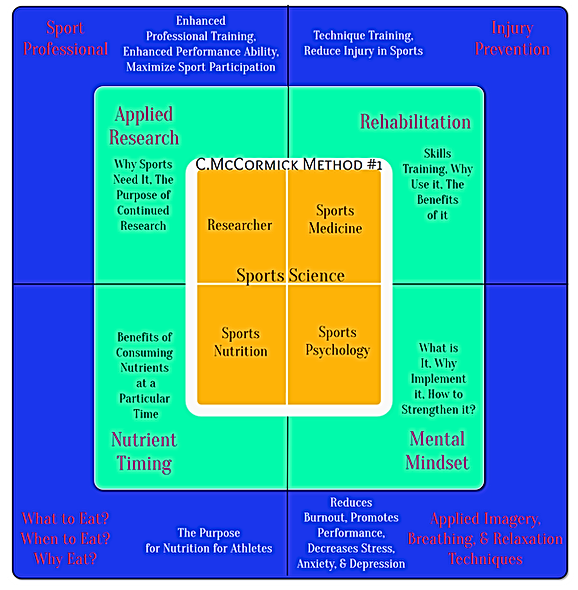Break down the image and describe each part extensively.

The image illustrates the "C. McCormick Method #1," a framework designed to enhance athlete performance and well-being within sports science. The chart is divided into four key quadrants: 

1. **Applied Research** - Emphasizes the importance of ongoing research in sports and its benefits for athletes.
2. **Rehabilitation** - Focuses on skills training and its significance for recovery and performance enhancement.
3. **Nutrient Timing** - Provides insights into the consumption of nutrients at strategic times to optimize performance.
4. **Mental Mindset** - Highlights the role of mental health and techniques to reduce stress and enhance focus.

Central to the diagram, "Sports Science" ties together these elements, showcasing the interconnectedness of research, nutrition, mental strategies, and rehabilitation in achieving optimal athletic performance. This method reflects a comprehensive approach to athlete training, aiming to prevent injuries and promote overall health.